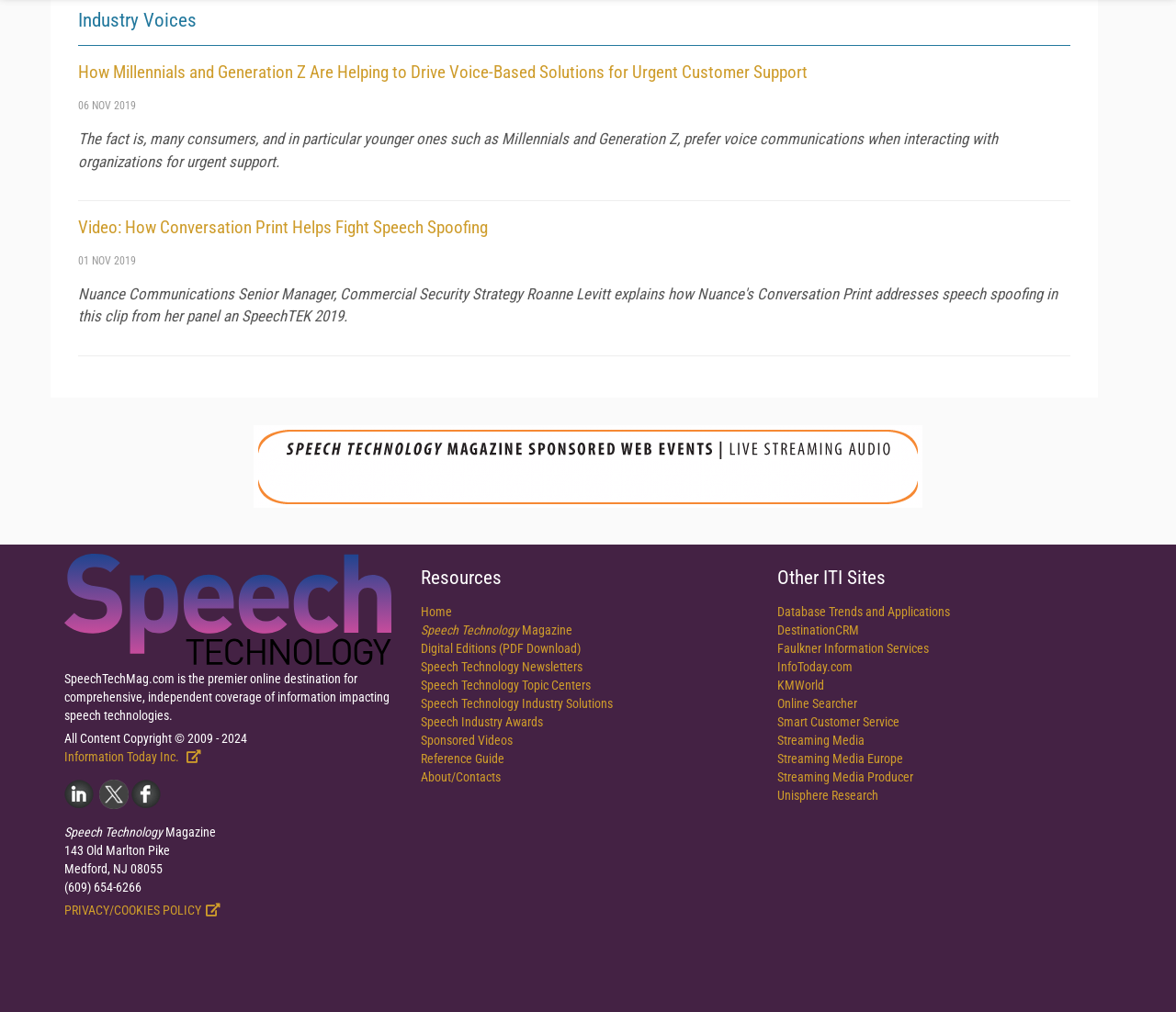Answer the following query concisely with a single word or phrase:
How many topic centers are available?

Not specified